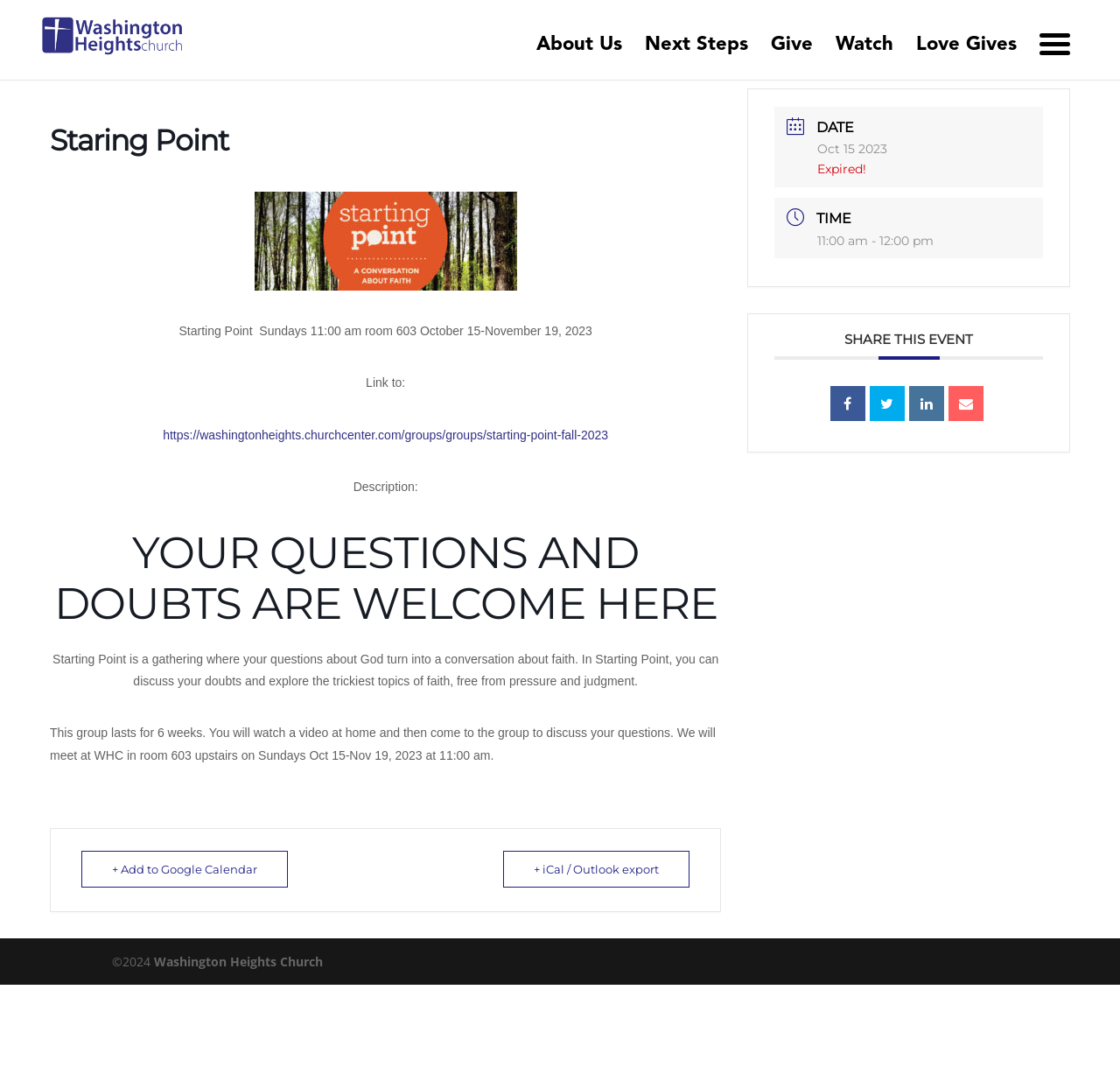Locate the coordinates of the bounding box for the clickable region that fulfills this instruction: "Visit the About Us page".

None